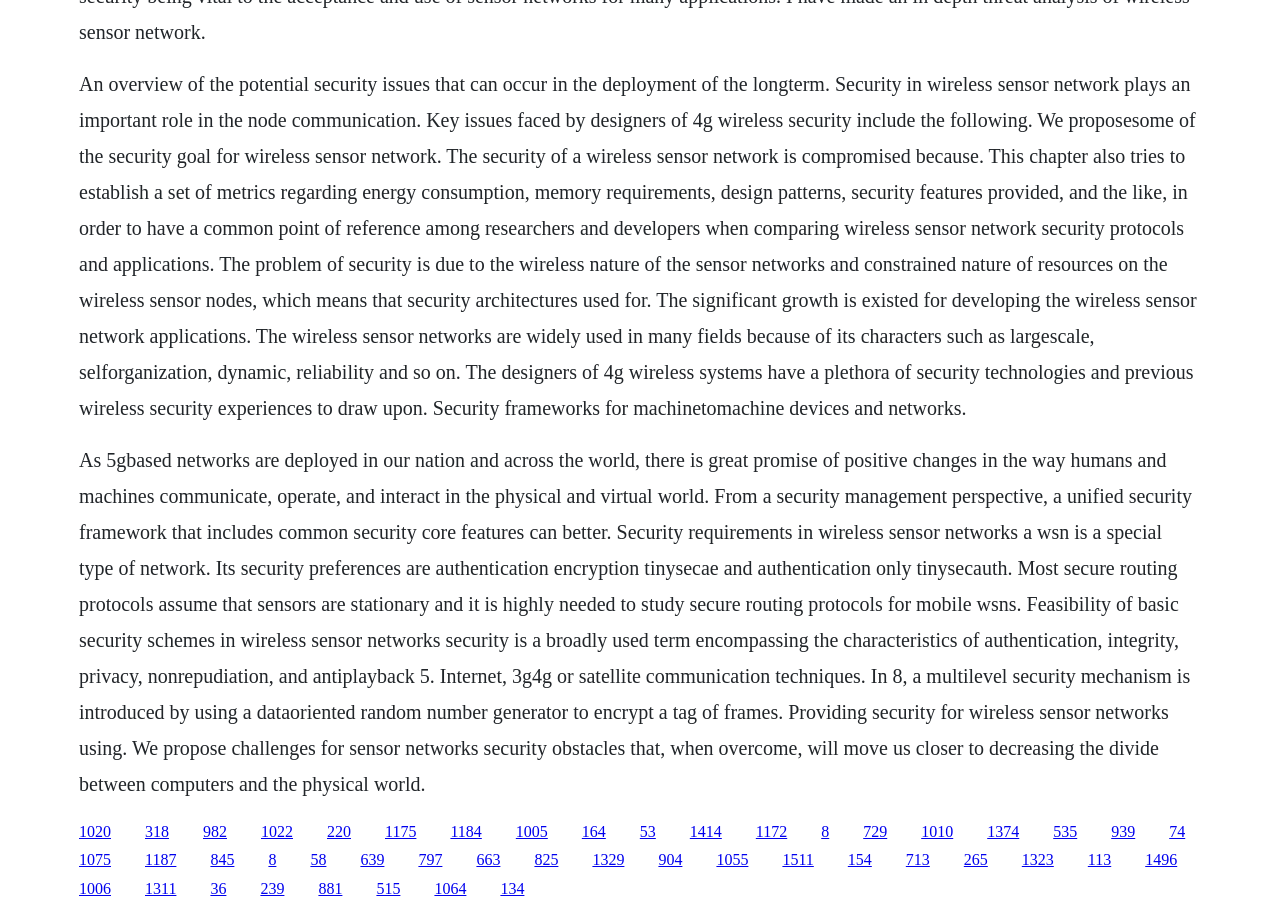Given the description of a UI element: "1022", identify the bounding box coordinates of the matching element in the webpage screenshot.

[0.204, 0.902, 0.229, 0.921]